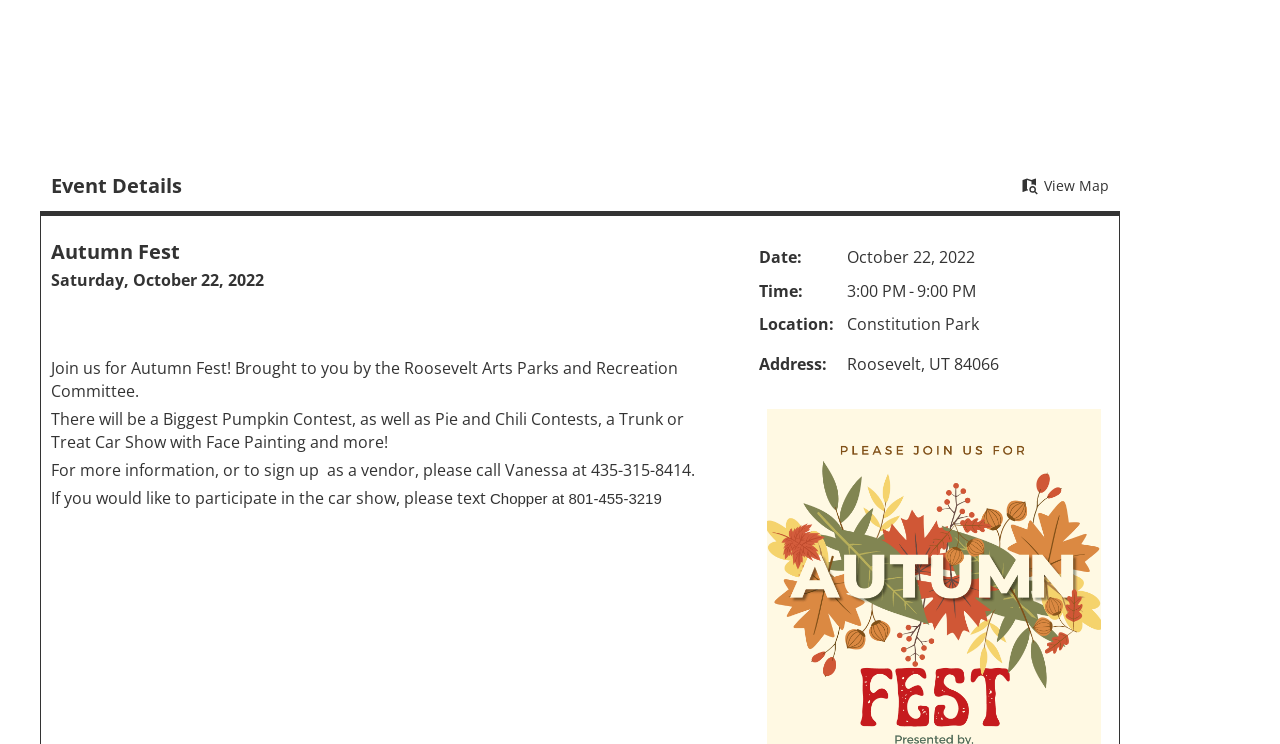Provide your answer in one word or a succinct phrase for the question: 
What is the phone number to sign up as a vendor?

435-315-8414